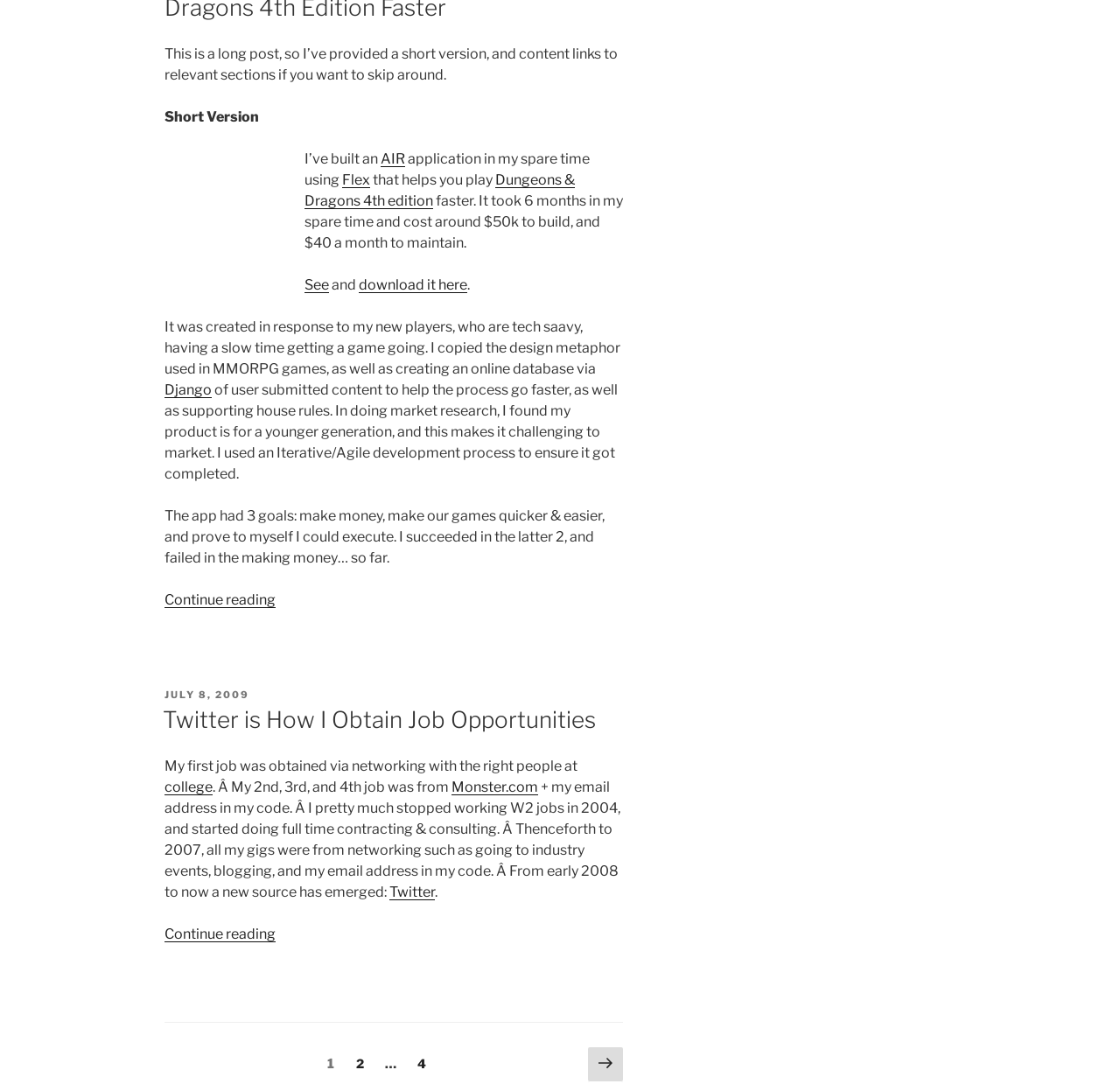Find the bounding box coordinates of the element I should click to carry out the following instruction: "read the article about Monsanto".

None